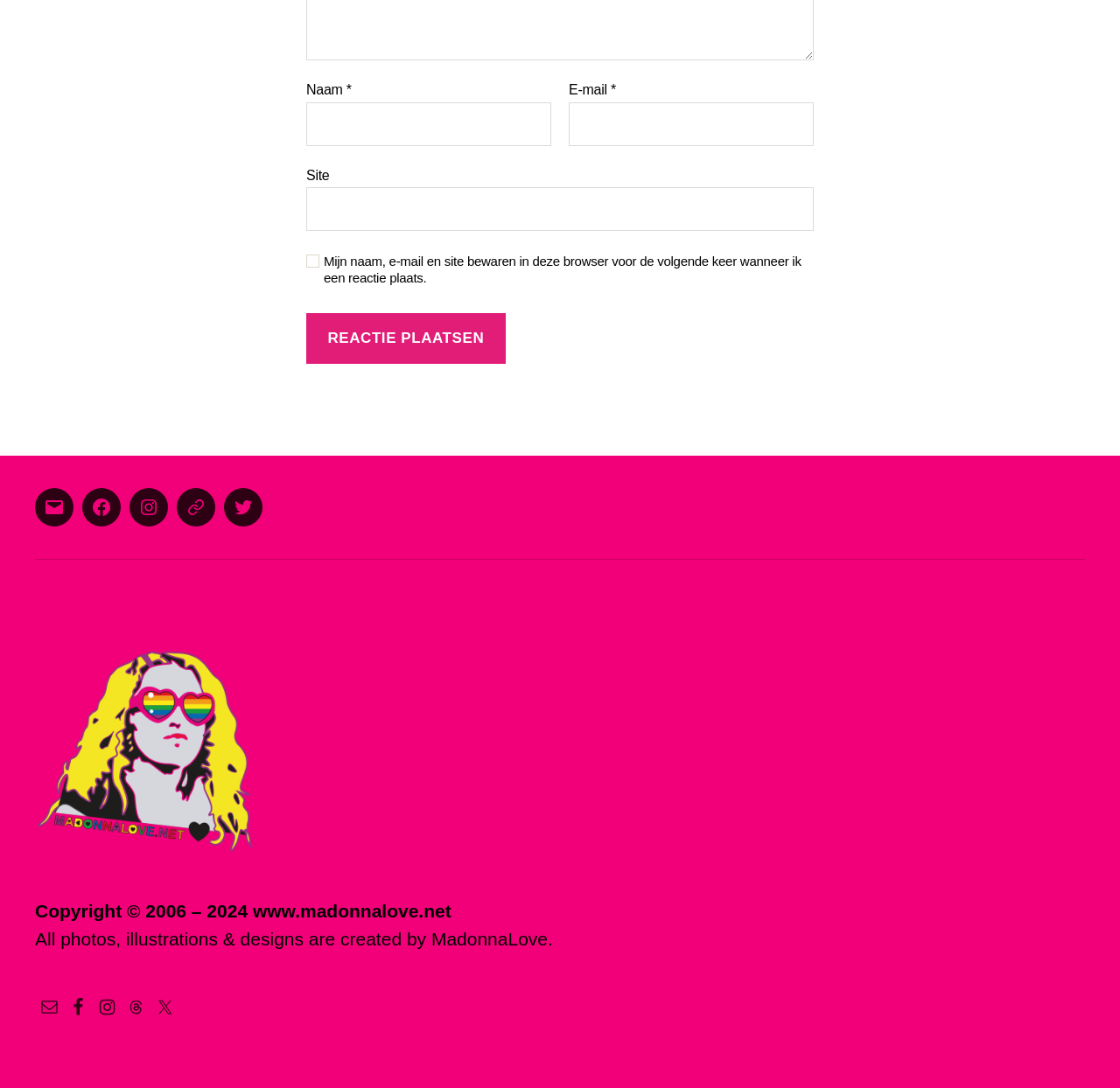Please locate the bounding box coordinates for the element that should be clicked to achieve the following instruction: "Enter your name". Ensure the coordinates are given as four float numbers between 0 and 1, i.e., [left, top, right, bottom].

[0.273, 0.118, 0.492, 0.158]